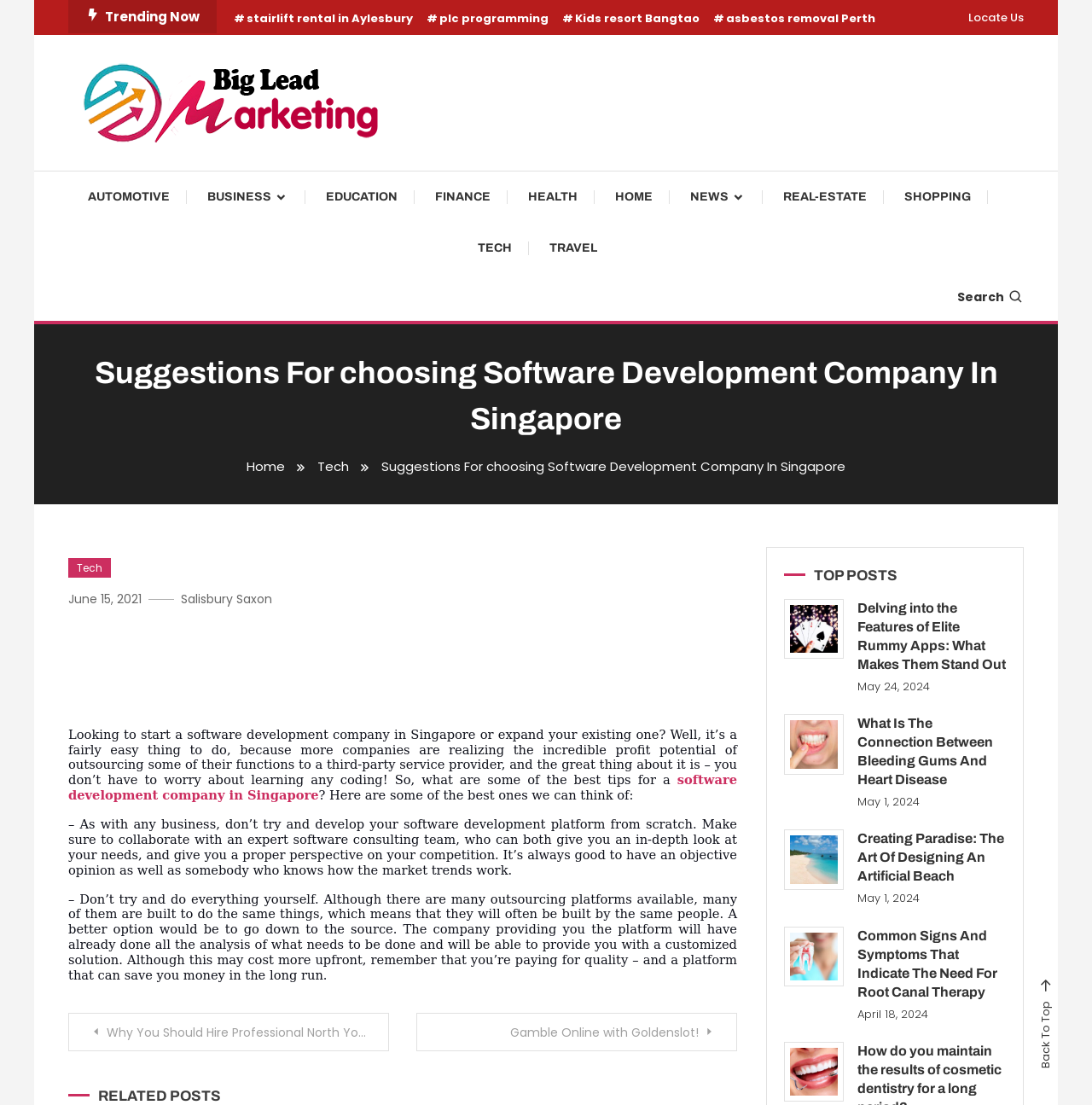What is the topic of the article?
Look at the screenshot and give a one-word or phrase answer.

Software Development Company In Singapore